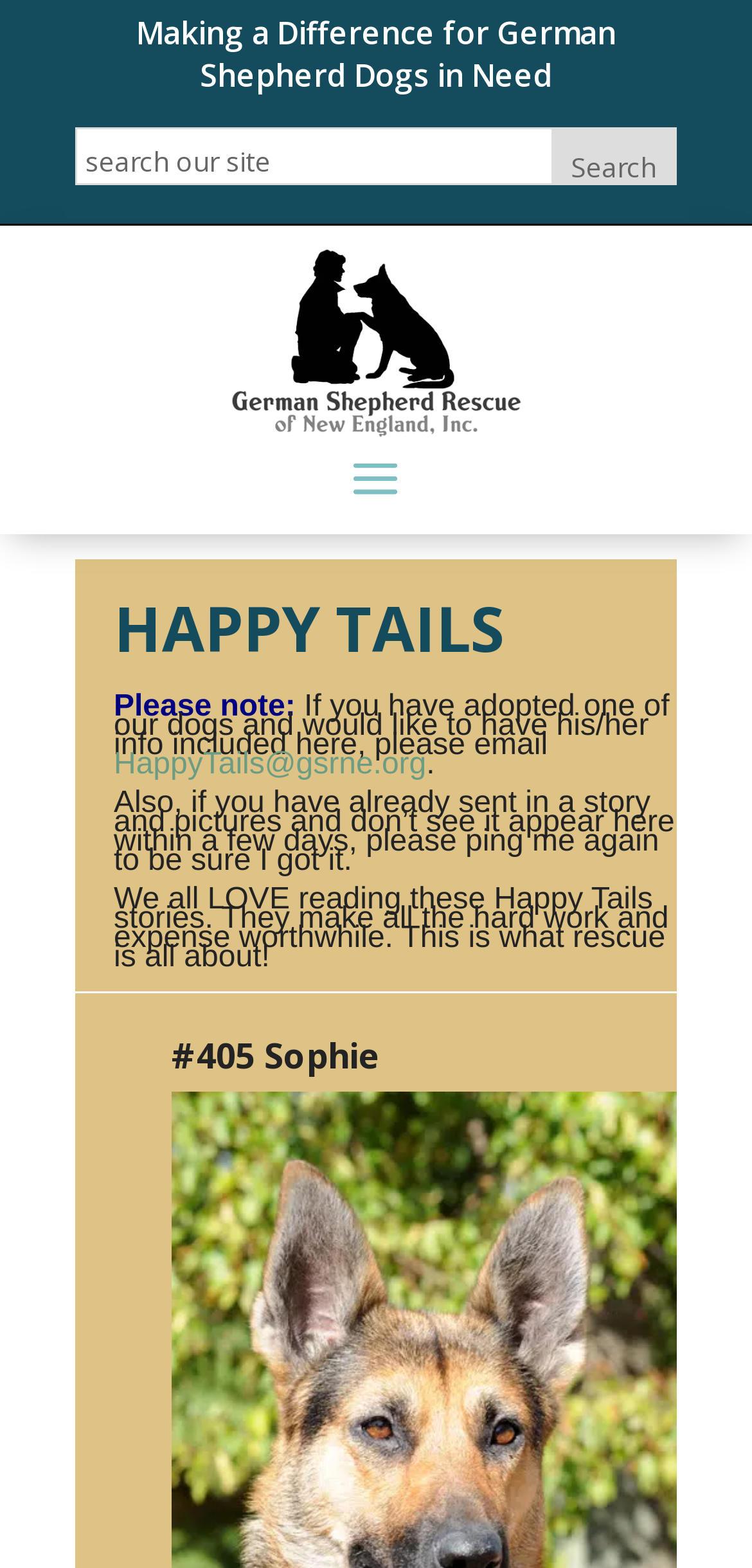For the element described, predict the bounding box coordinates as (top-left x, top-left y, bottom-right x, bottom-right y). All values should be between 0 and 1. Element description: name="s" placeholder="search our site"

[0.103, 0.082, 0.733, 0.13]